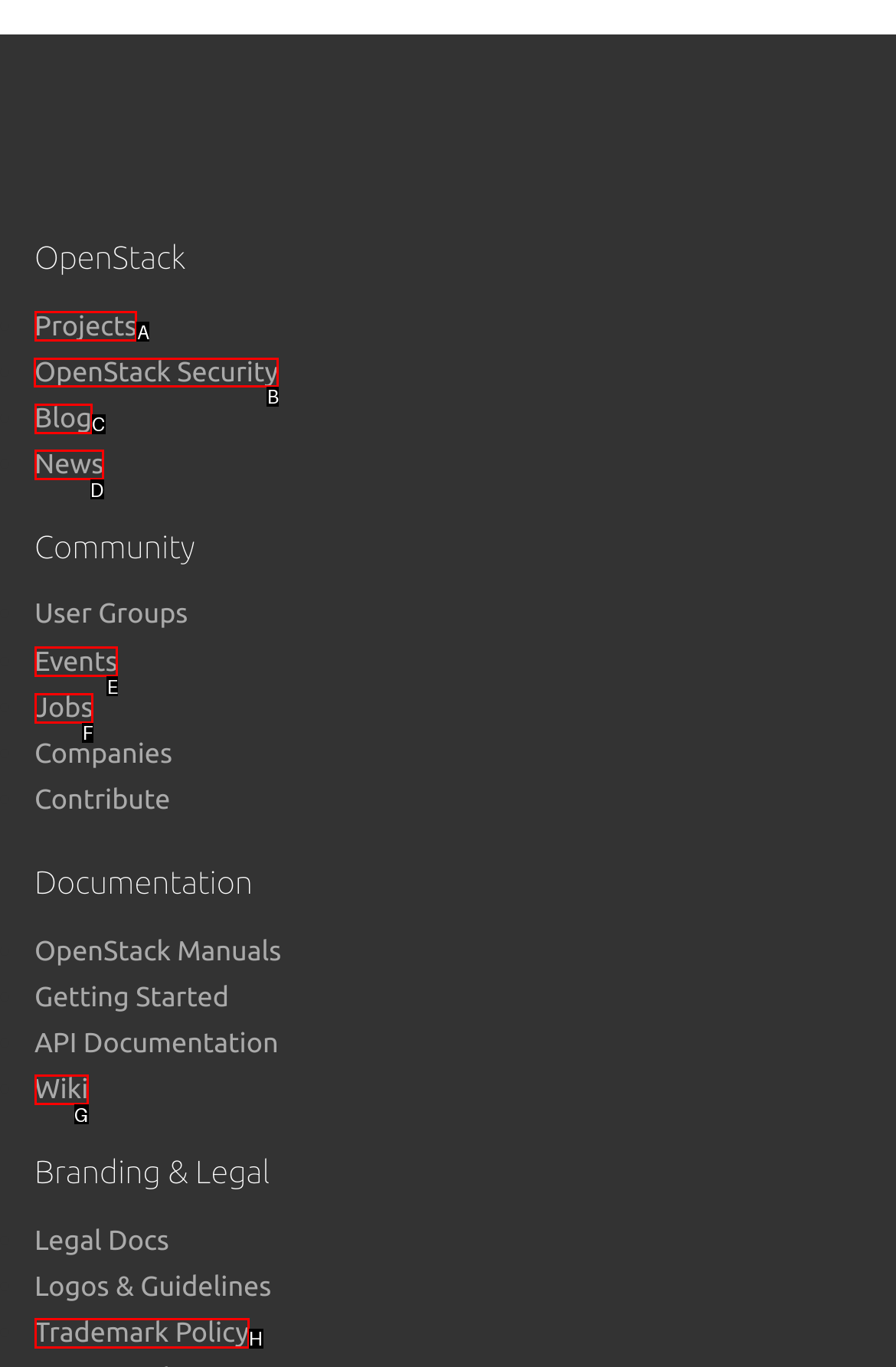Specify which element within the red bounding boxes should be clicked for this task: Click on OpenStack Security Respond with the letter of the correct option.

B